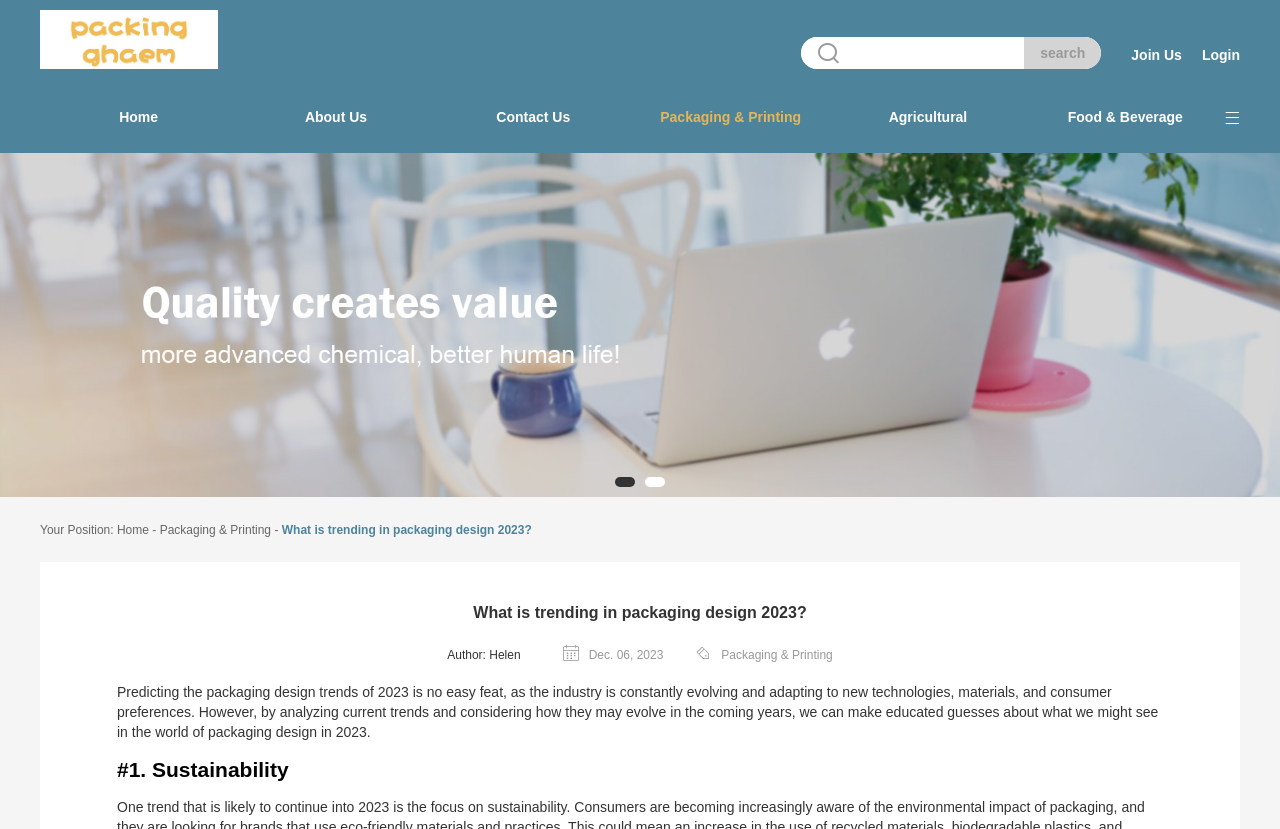Please determine the bounding box coordinates for the UI element described here. Use the format (top-left x, top-left y, bottom-right x, bottom-right y) with values bounded between 0 and 1: Author: Helen

[0.349, 0.775, 0.407, 0.804]